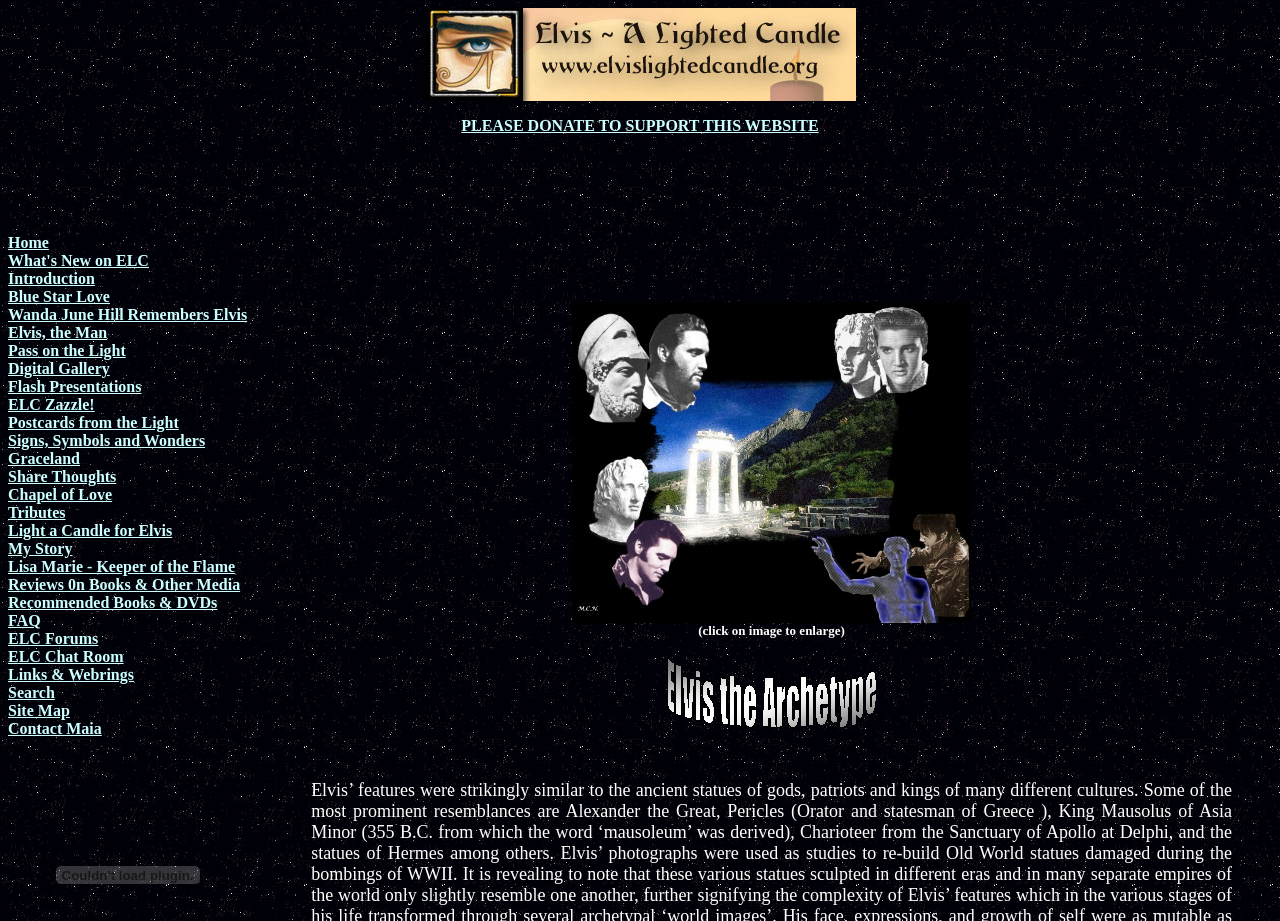Can you specify the bounding box coordinates for the region that should be clicked to fulfill this instruction: "Click on the 'Home' link".

[0.006, 0.254, 0.038, 0.273]